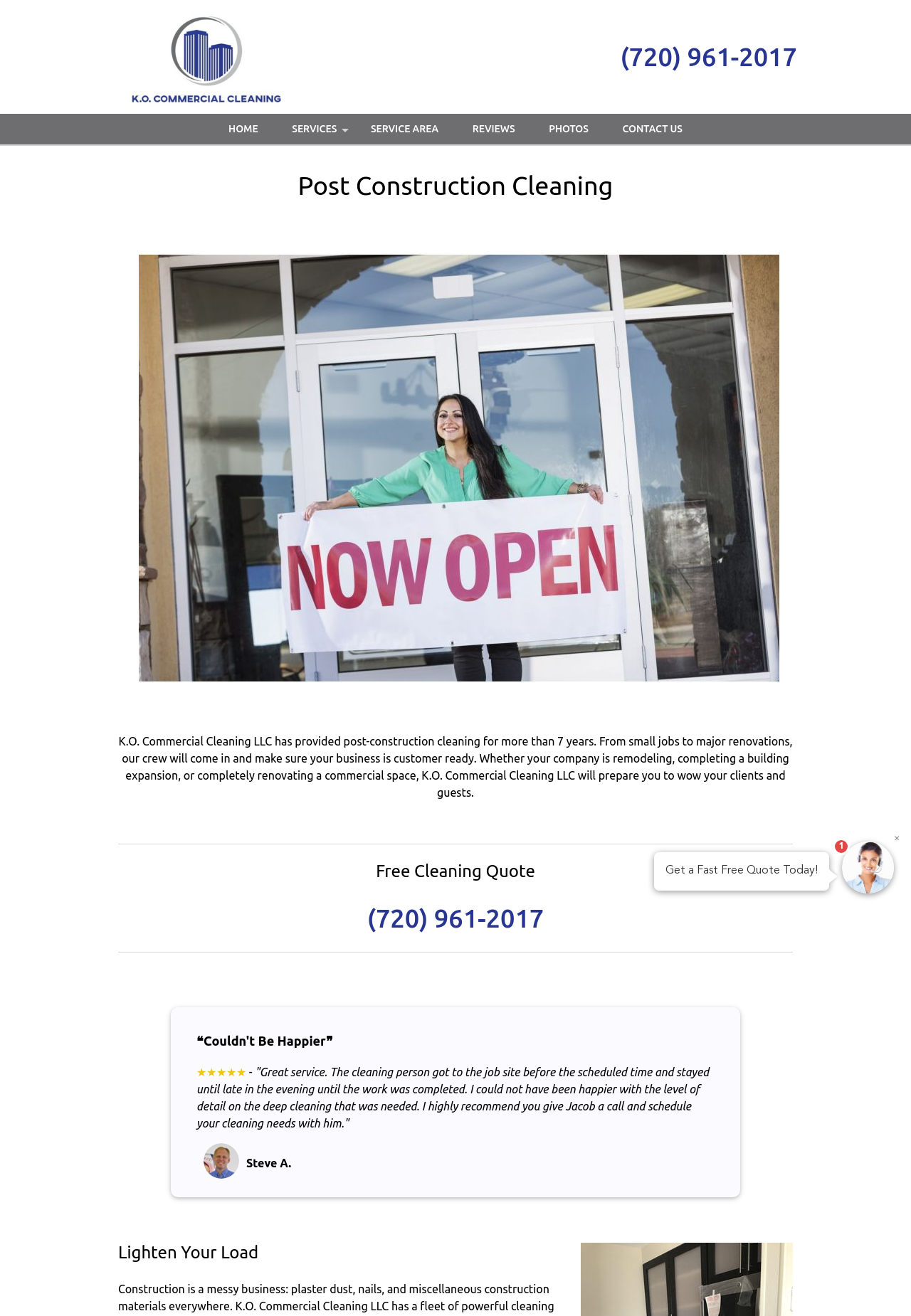Locate the bounding box coordinates of the element that should be clicked to execute the following instruction: "Click the phone number to call".

[0.673, 0.03, 0.883, 0.057]